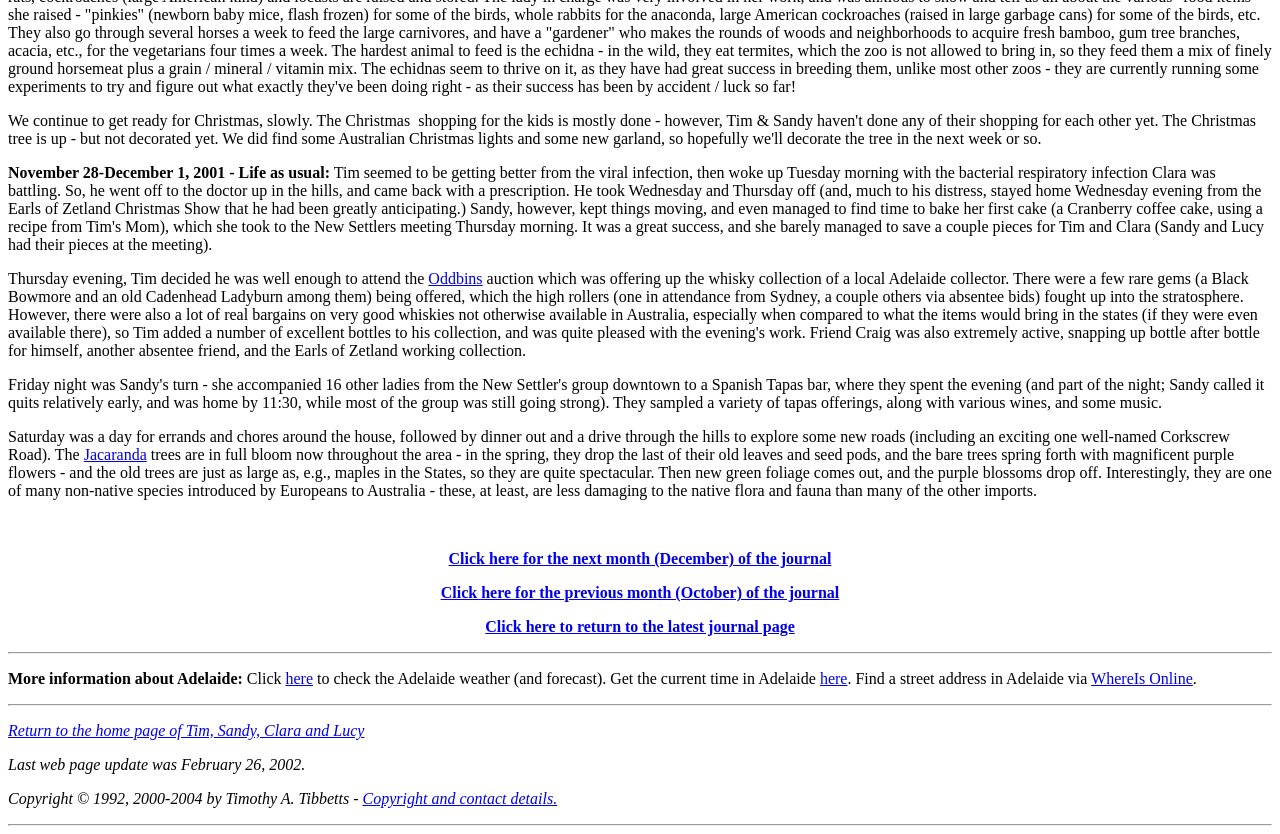Could you determine the bounding box coordinates of the clickable element to complete the instruction: "Click on the link to go to the previous month of the journal"? Provide the coordinates as four float numbers between 0 and 1, i.e., [left, top, right, bottom].

[0.344, 0.7, 0.656, 0.721]